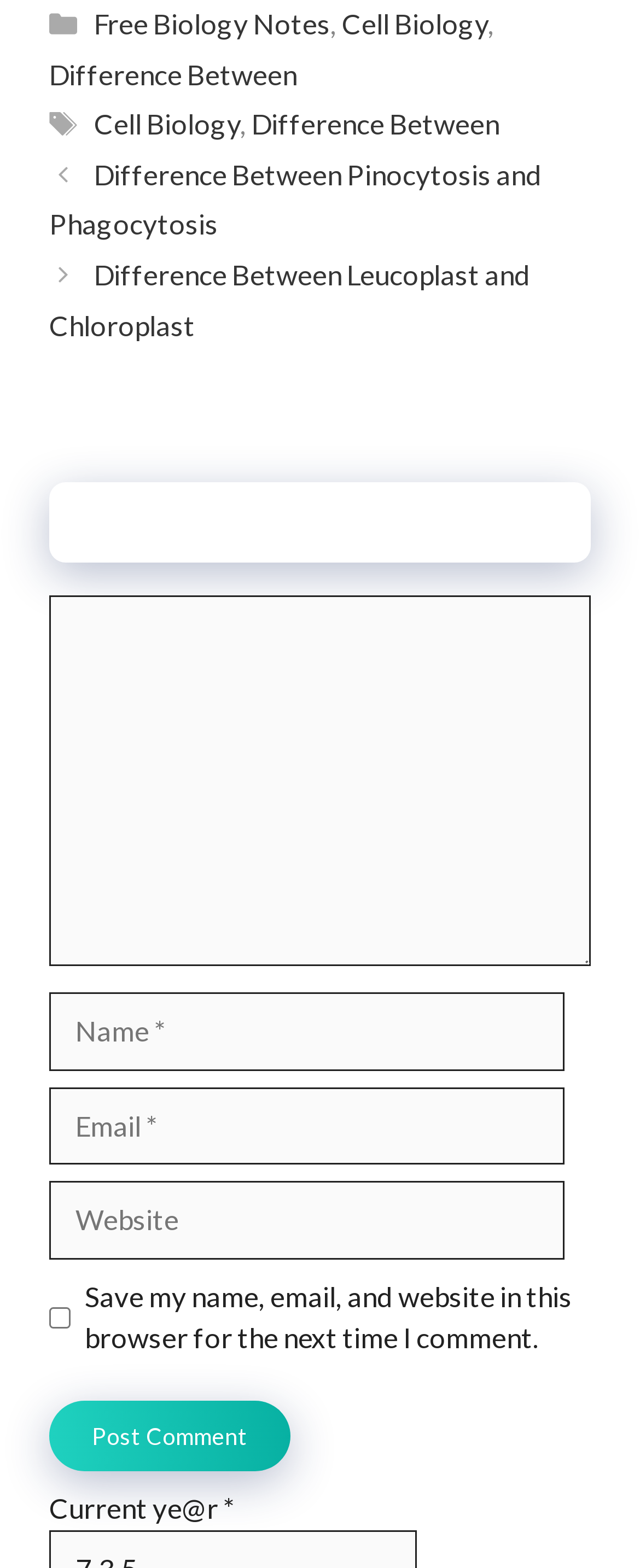Please specify the bounding box coordinates of the element that should be clicked to execute the given instruction: 'Enter a comment'. Ensure the coordinates are four float numbers between 0 and 1, expressed as [left, top, right, bottom].

[0.077, 0.379, 0.923, 0.616]